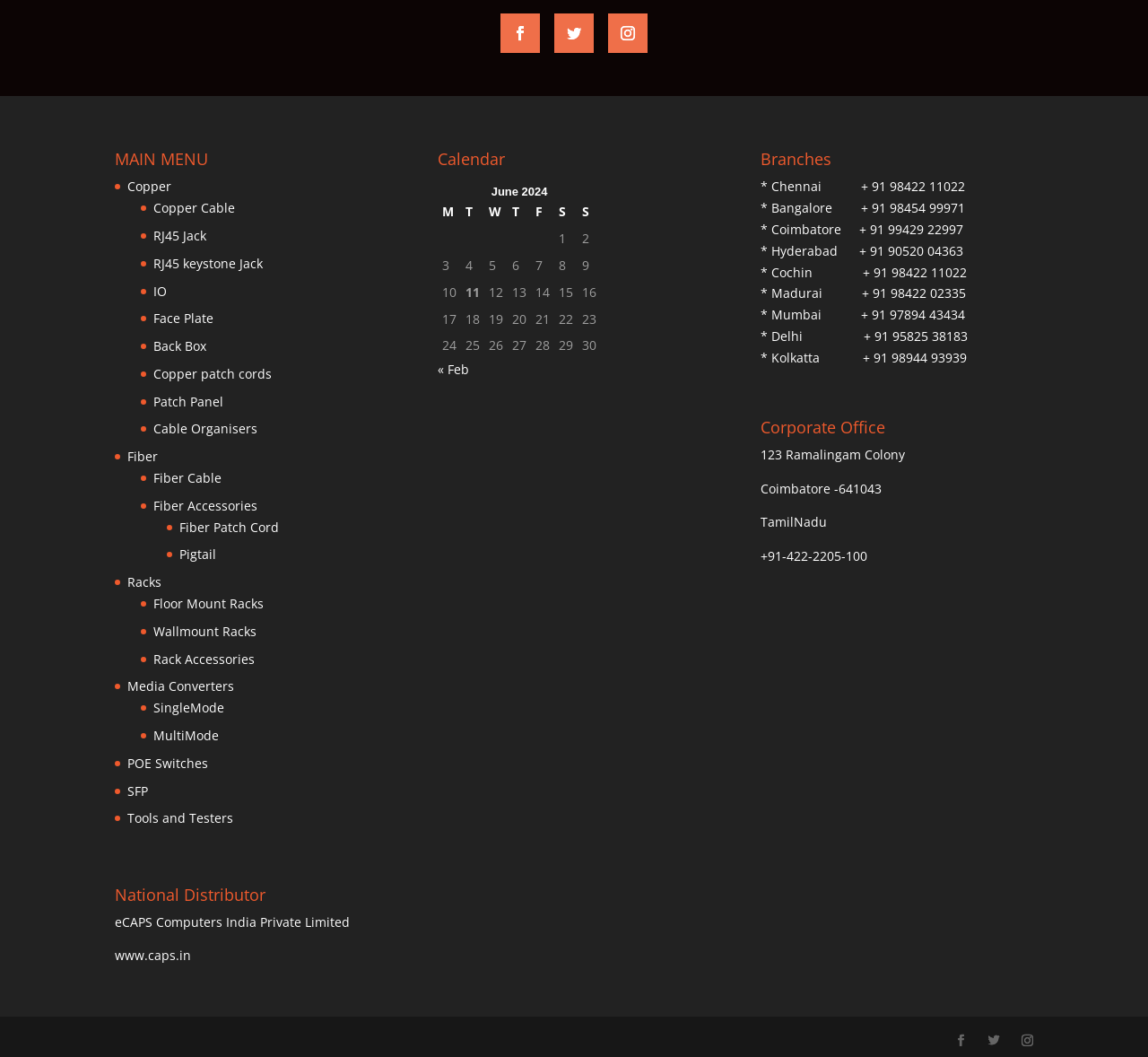Specify the bounding box coordinates of the element's region that should be clicked to achieve the following instruction: "Read the news article". The bounding box coordinates consist of four float numbers between 0 and 1, in the format [left, top, right, bottom].

None